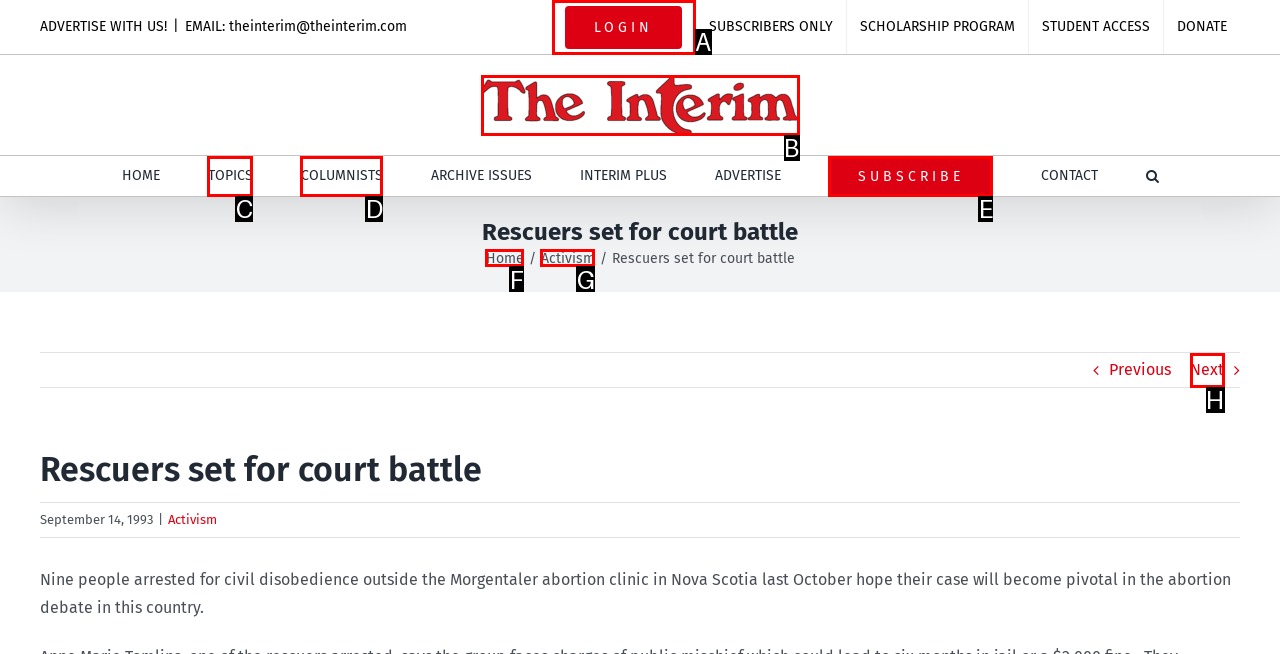Choose the letter of the UI element that aligns with the following description: alt="The Interim Logo"
State your answer as the letter from the listed options.

B